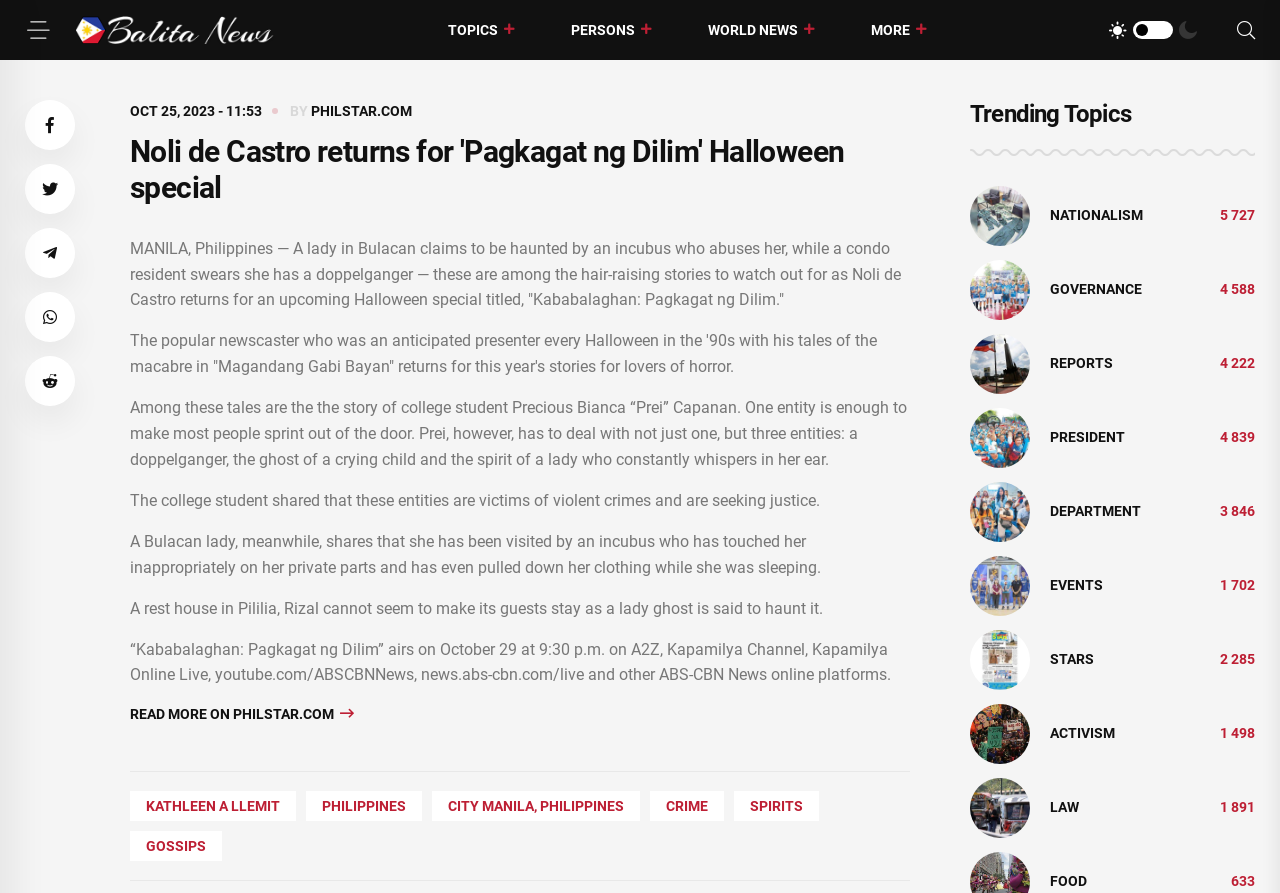Use a single word or phrase to answer the question:
What is the name of the college student who shares her experience with entities?

Precious Bianca “Prei” Capanan